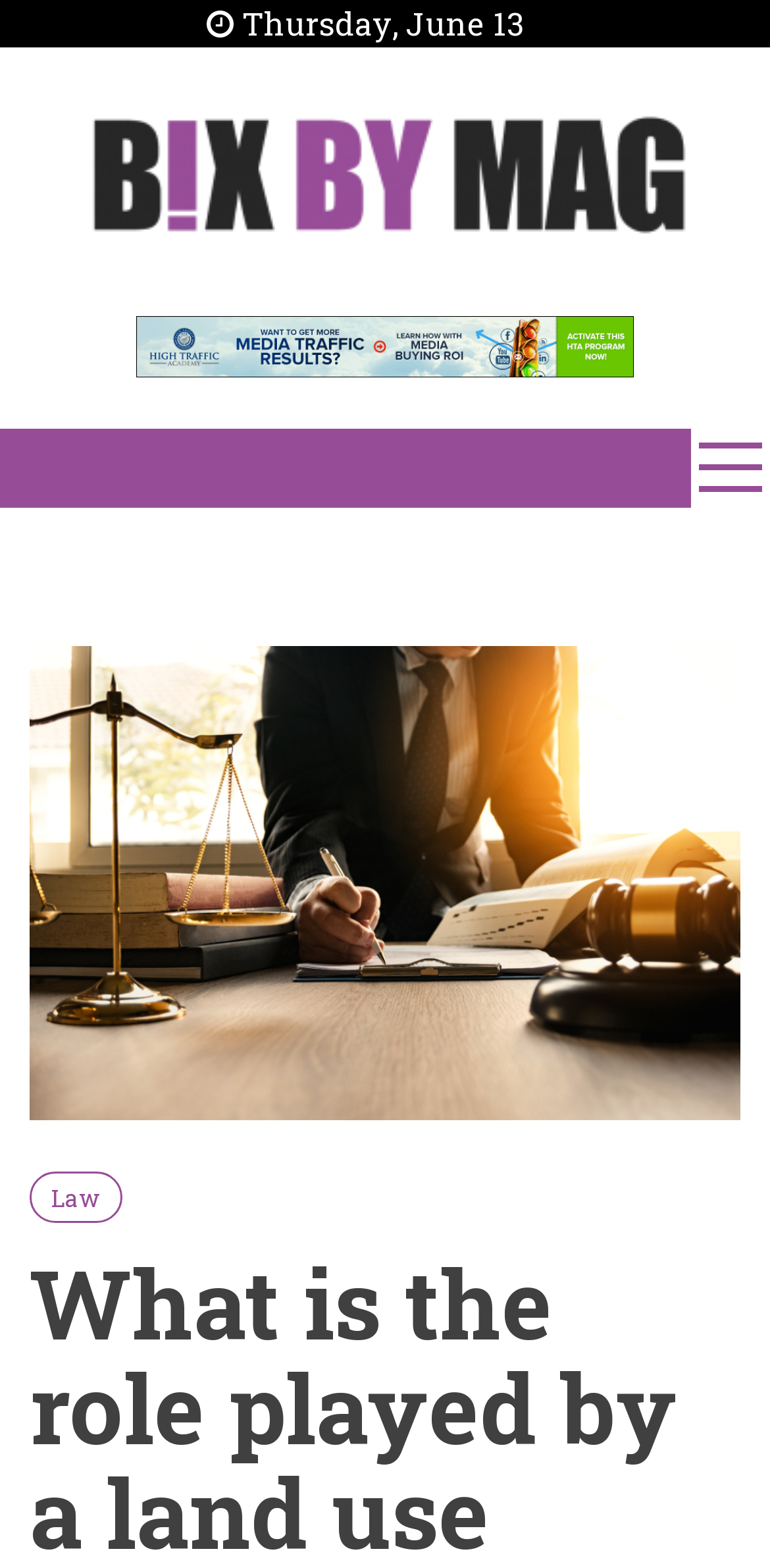What category is the webpage related to?
Utilize the image to construct a detailed and well-explained answer.

The webpage is related to the category 'Law', which is mentioned as a link on the webpage. This can be found by looking at the link element with the bounding box coordinates [0.038, 0.747, 0.159, 0.78].